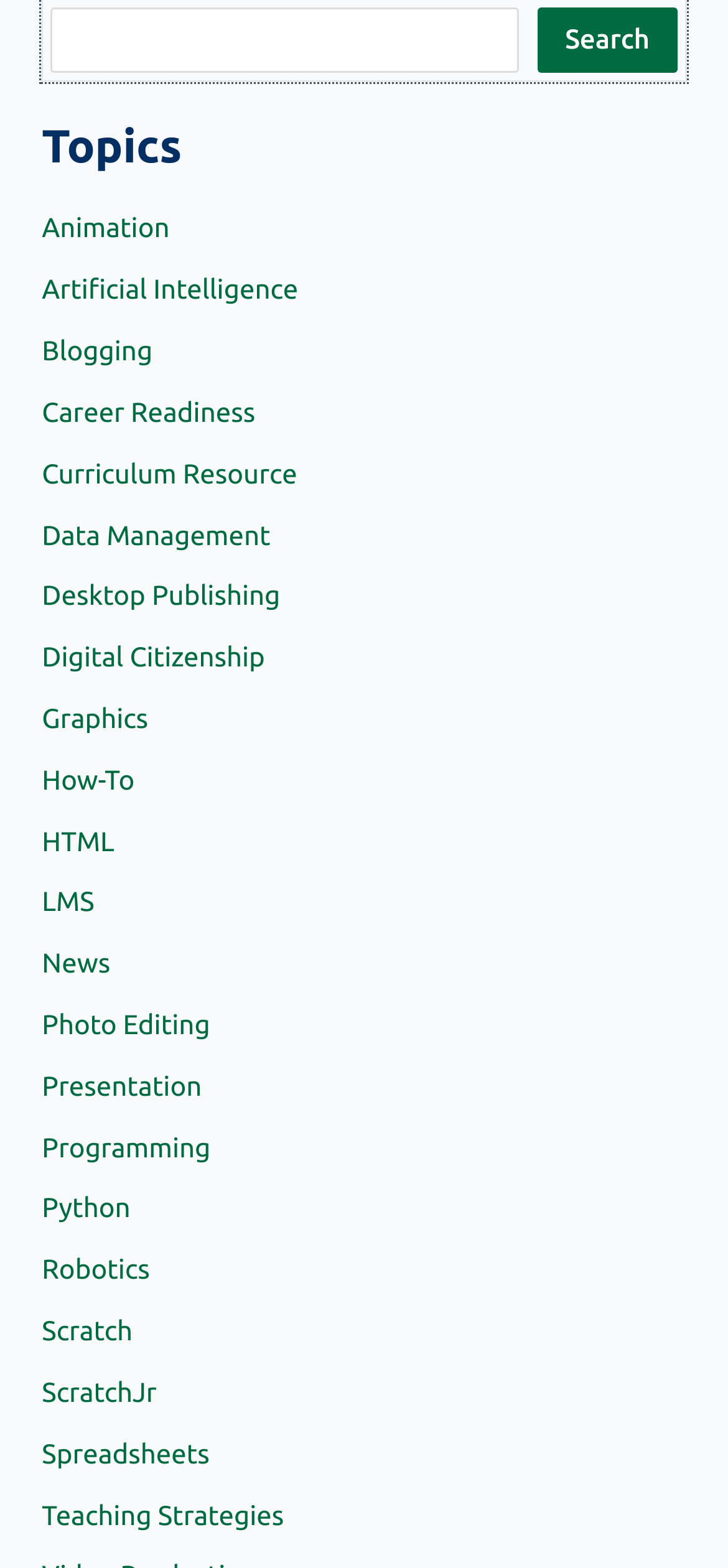Please provide a brief answer to the question using only one word or phrase: 
What is the position of the 'Search' button?

Top right